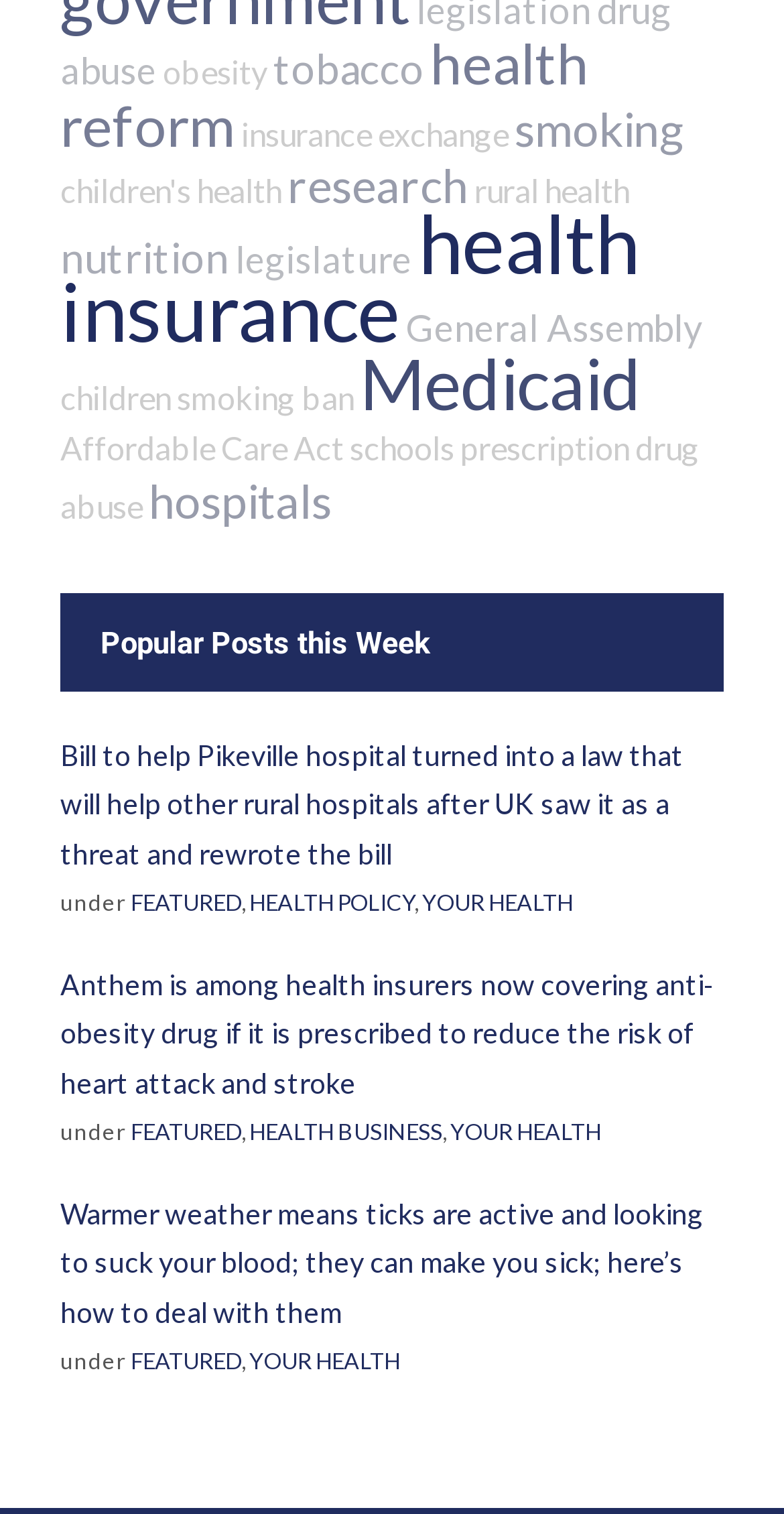Locate the bounding box coordinates of the item that should be clicked to fulfill the instruction: "read popular posts this week".

[0.128, 0.413, 0.549, 0.437]